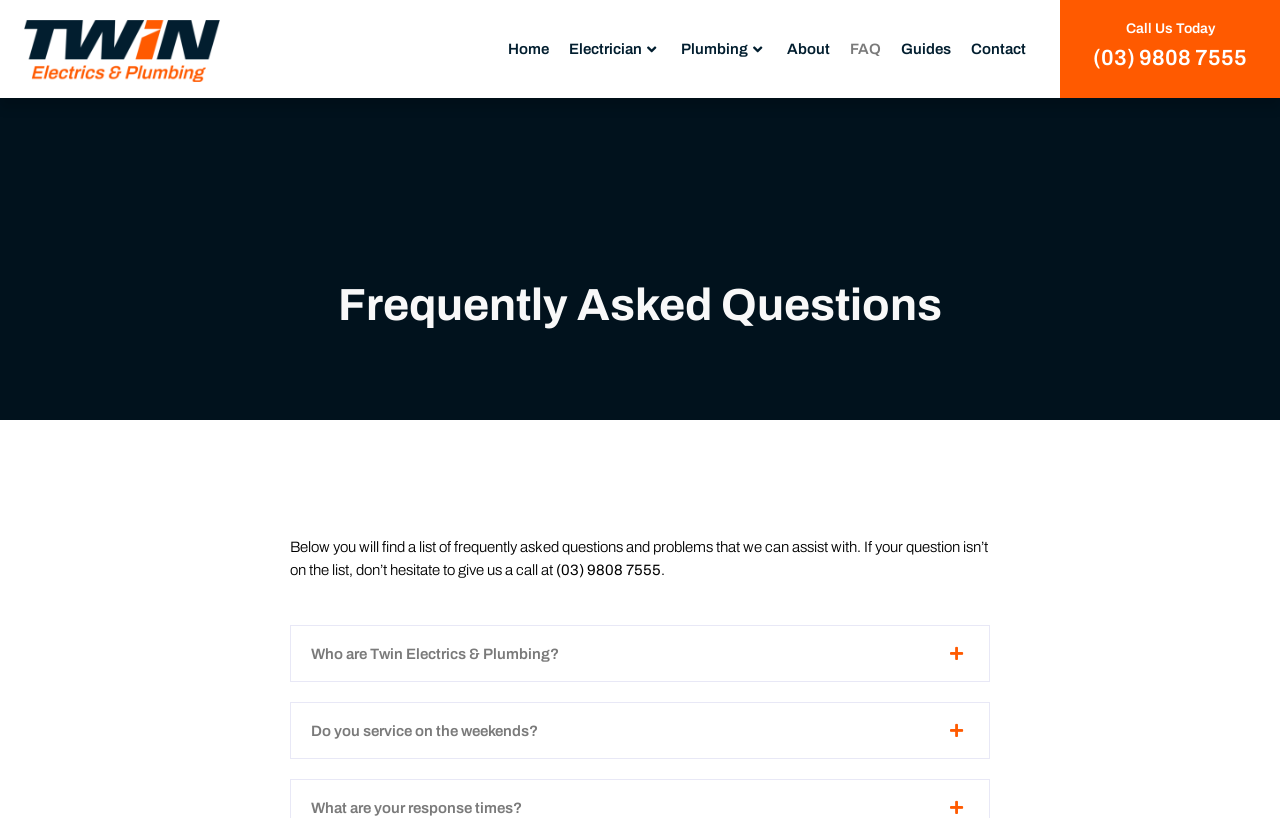What is the main heading of this webpage? Please extract and provide it.

Frequently Asked Questions